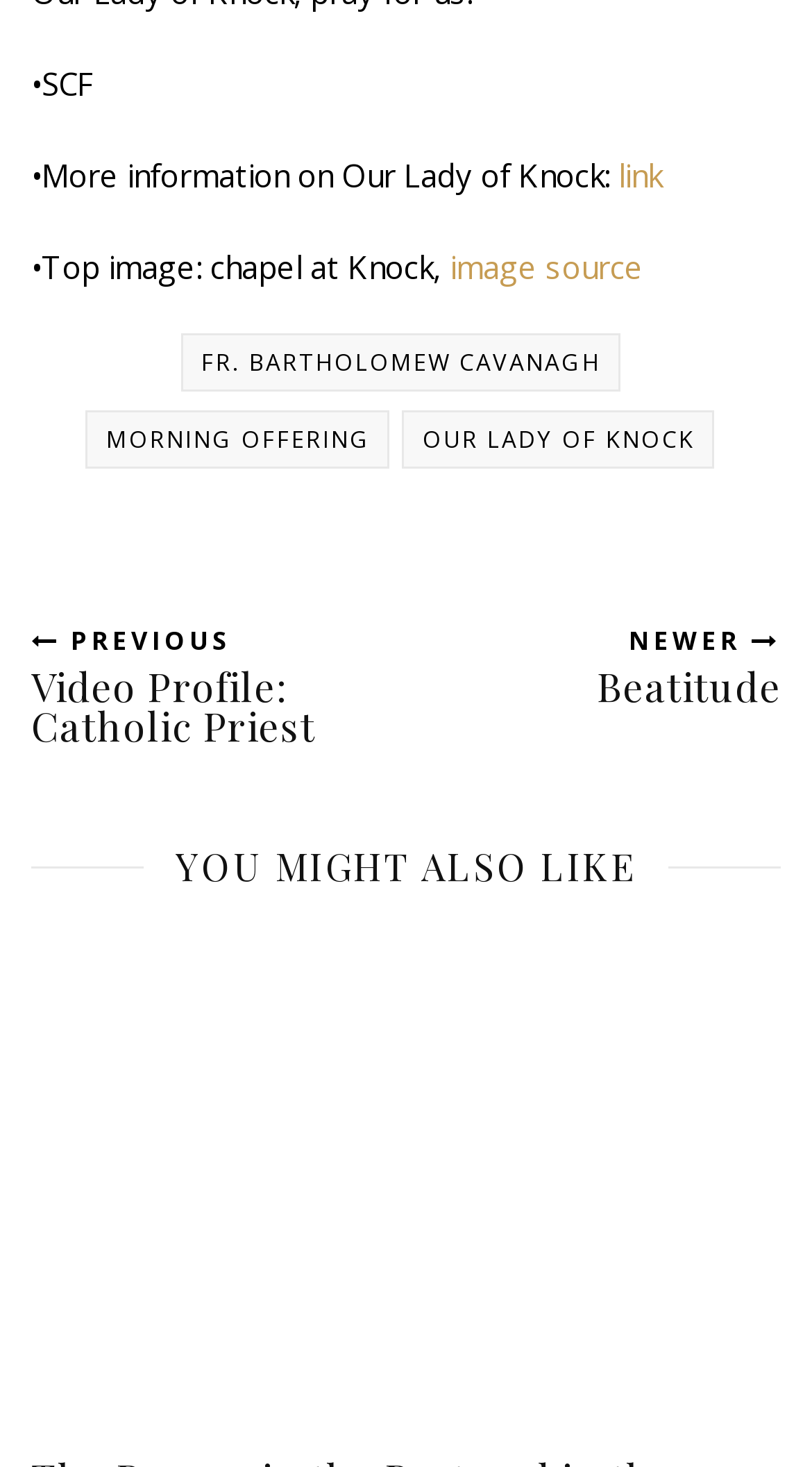What is the title of the first video profile?
Using the visual information, answer the question in a single word or phrase.

Catholic Priest